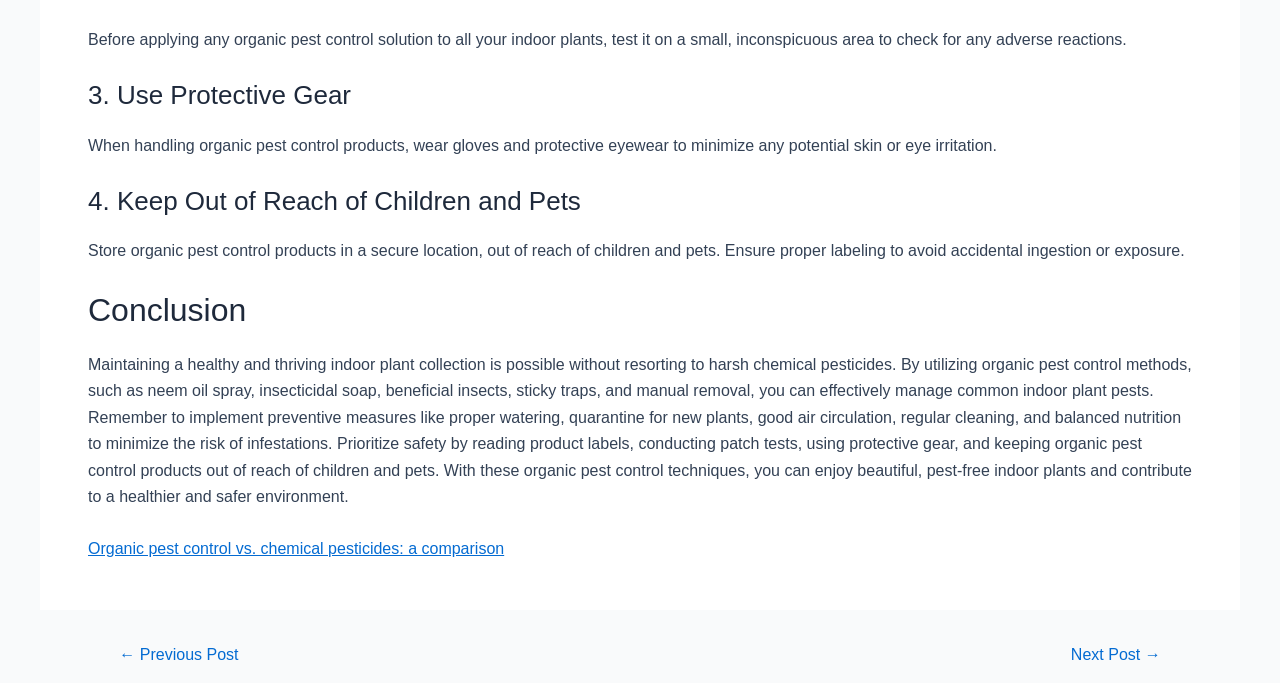For the given element description Next Post →, determine the bounding box coordinates of the UI element. The coordinates should follow the format (top-left x, top-left y, bottom-right x, bottom-right y) and be within the range of 0 to 1.

[0.818, 0.948, 0.926, 0.971]